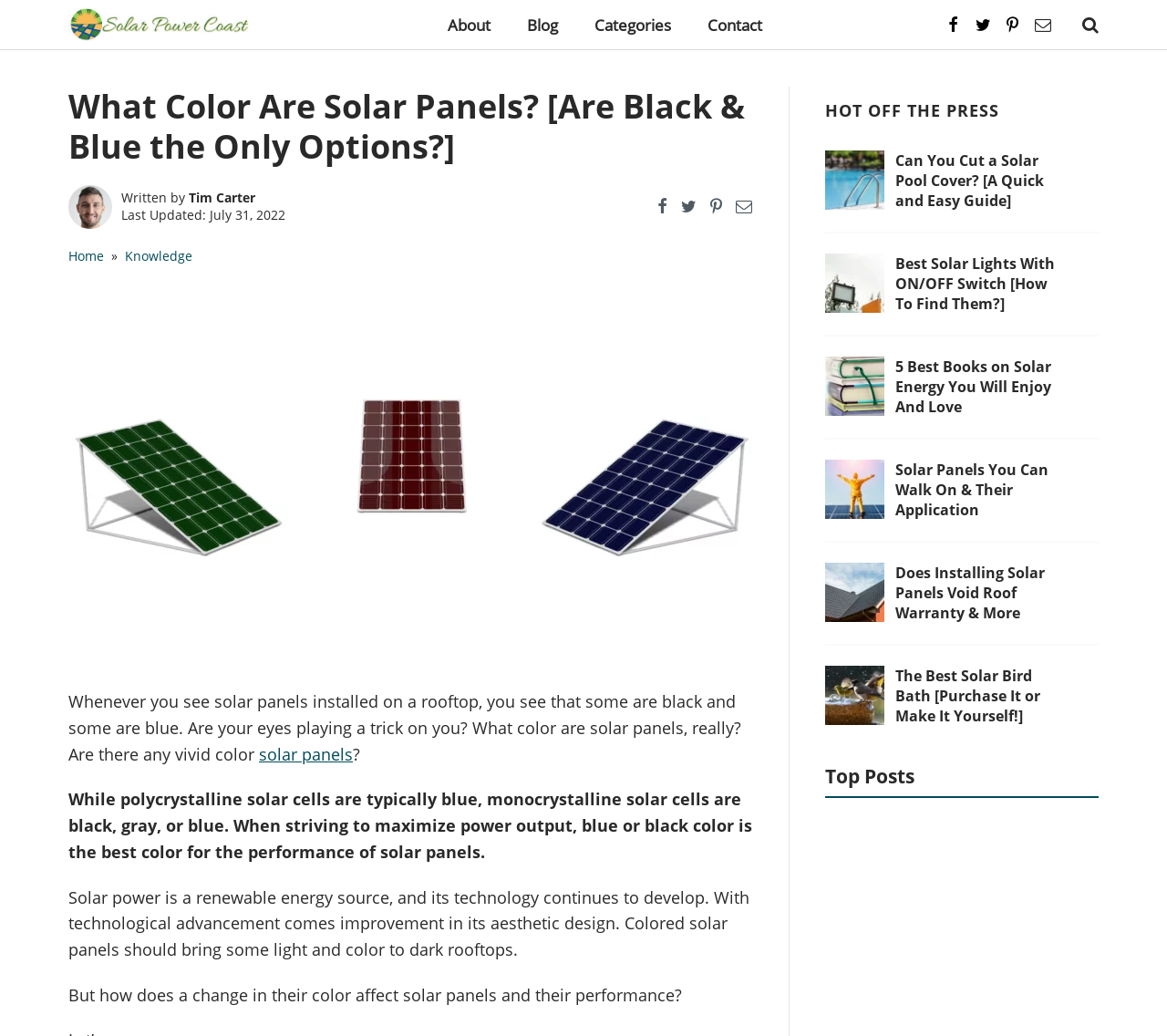Describe all the visual and textual components of the webpage comprehensively.

This webpage is about solar panels, specifically discussing their colors and how it affects their performance. At the top, there is a navigation menu with links to "About", "Blog", "Categories", and "Contact". On the top left, there is a logo of "Solar Power Coast" with a link to the homepage. Below the navigation menu, there are social media links to Facebook, Twitter, Pinterest, and Email.

The main content of the webpage is divided into sections. The first section has a heading "What Color Are Solar Panels? [Are Black & Blue the Only Options?]" and an image of a person named Tim Carter. Below this, there is a paragraph of text discussing the colors of solar panels, followed by a series of links to related articles.

The next section has a heading "HOT OFF THE PRESS" and features a list of five articles with images, each with a link to a related topic such as solar pool covers, solar lights, and solar energy books.

Throughout the webpage, there are several images, including a logo, a person's image, and images related to the articles. The text is organized into paragraphs and headings, making it easy to read and understand.